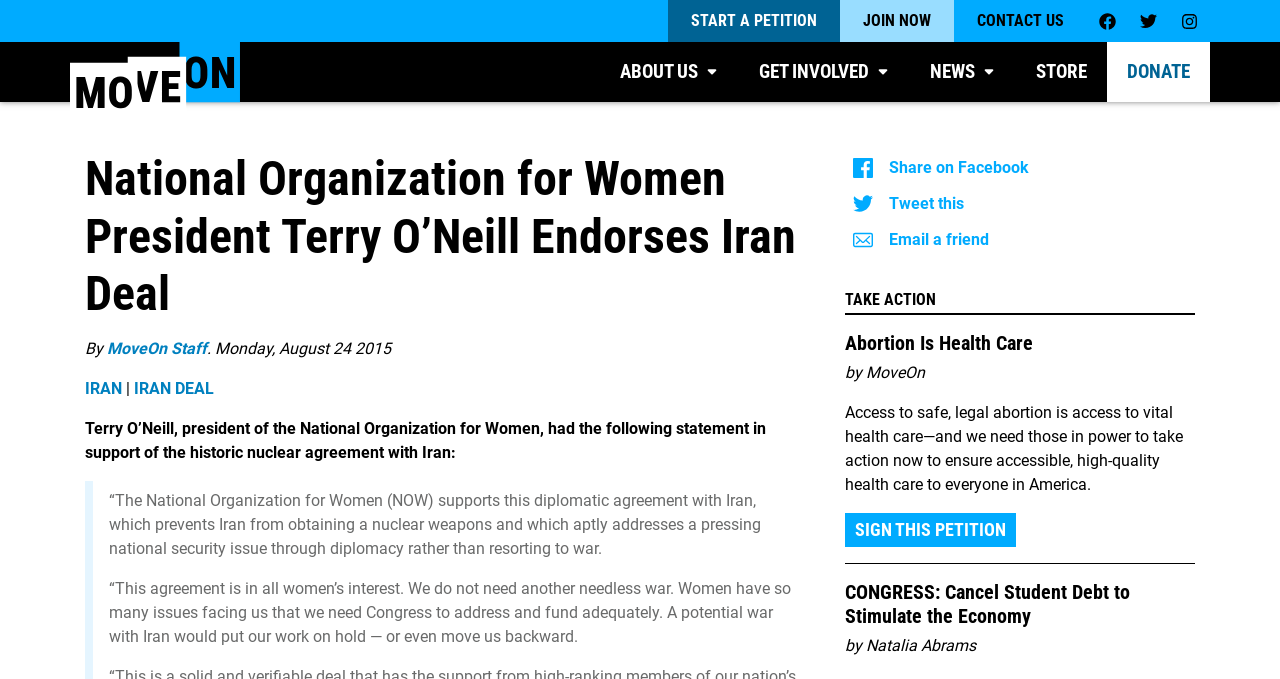Find the bounding box coordinates for the area you need to click to carry out the instruction: "Click the 'START A PETITION' link". The coordinates should be four float numbers between 0 and 1, indicated as [left, top, right, bottom].

[0.522, 0.0, 0.656, 0.062]